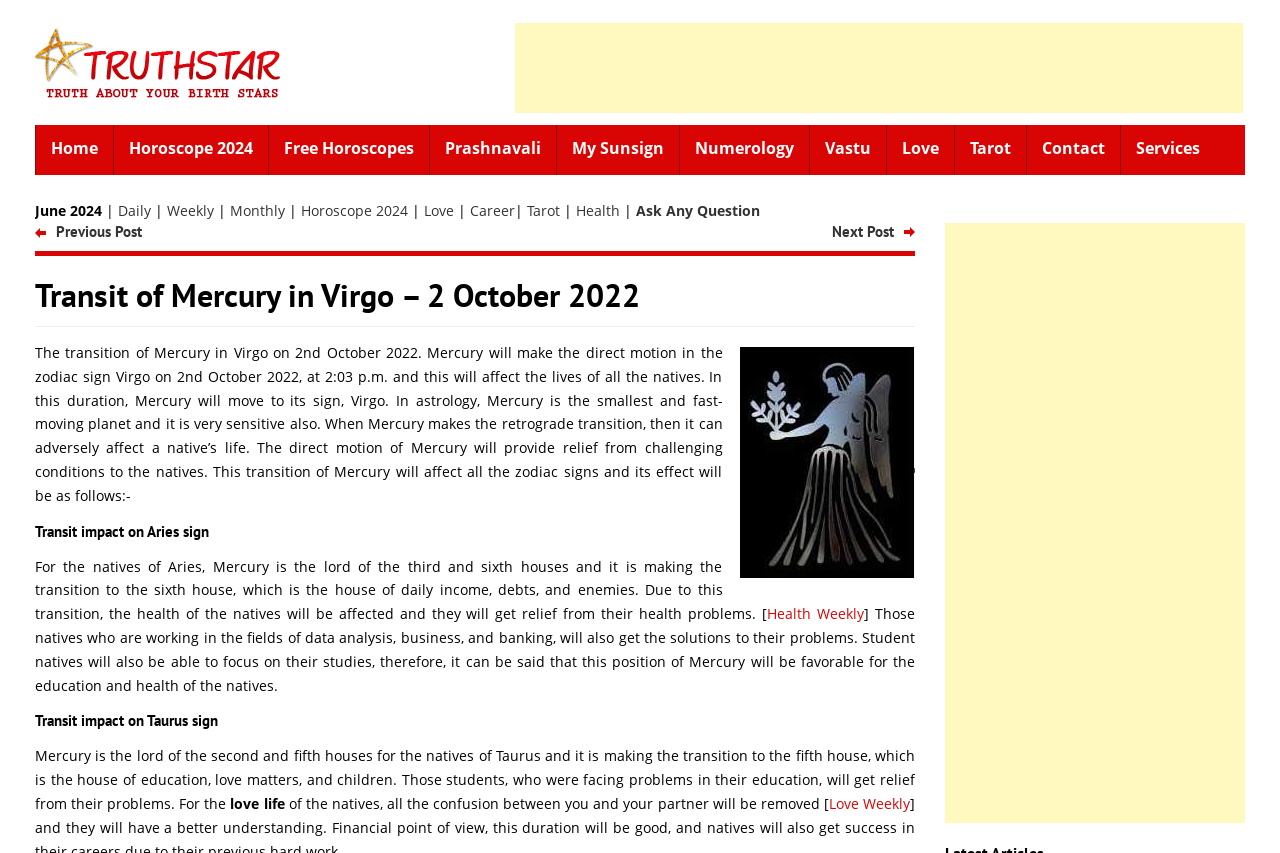What is the zodiac sign affected by Mercury's transition?
Use the image to answer the question with a single word or phrase.

Aries and Taurus